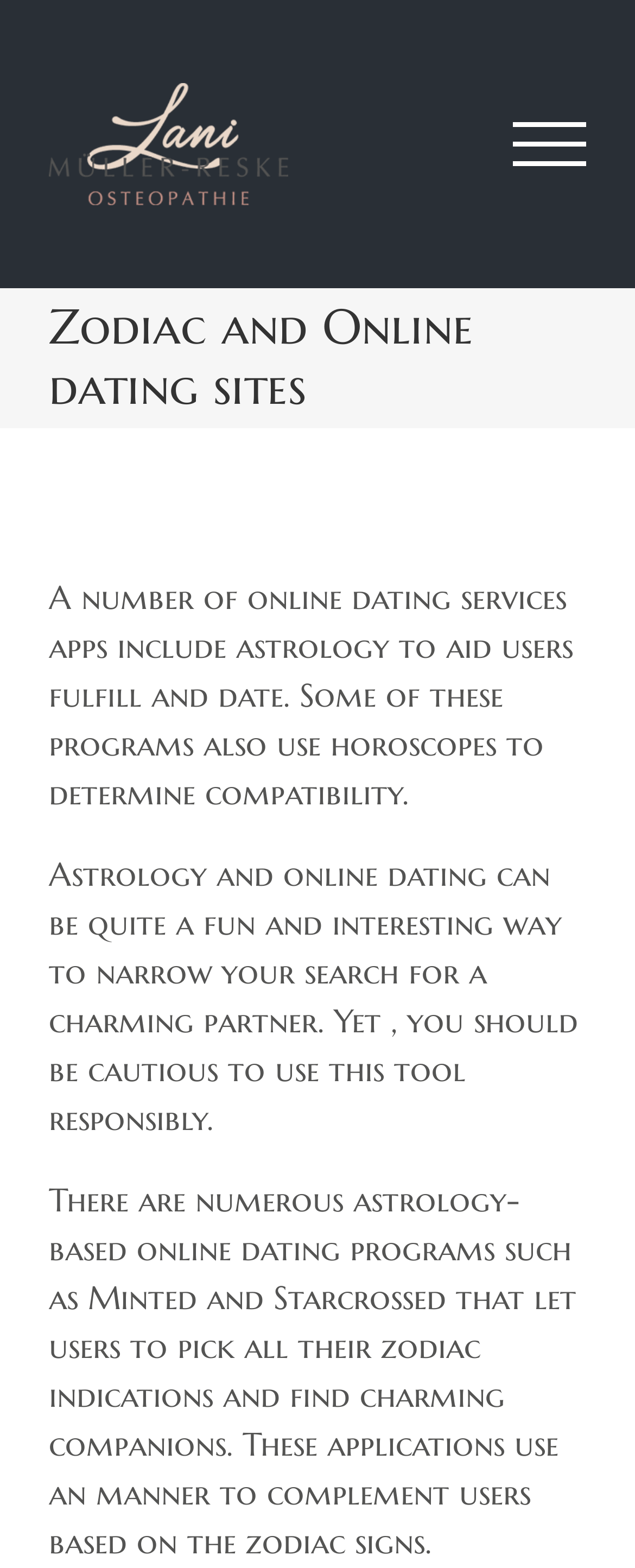What is the main topic of the webpage?
Based on the screenshot, give a detailed explanation to answer the question.

The main topic of the webpage is the relationship between zodiac signs and online dating, and how astrology is used in online dating to aid users fulfill and date.